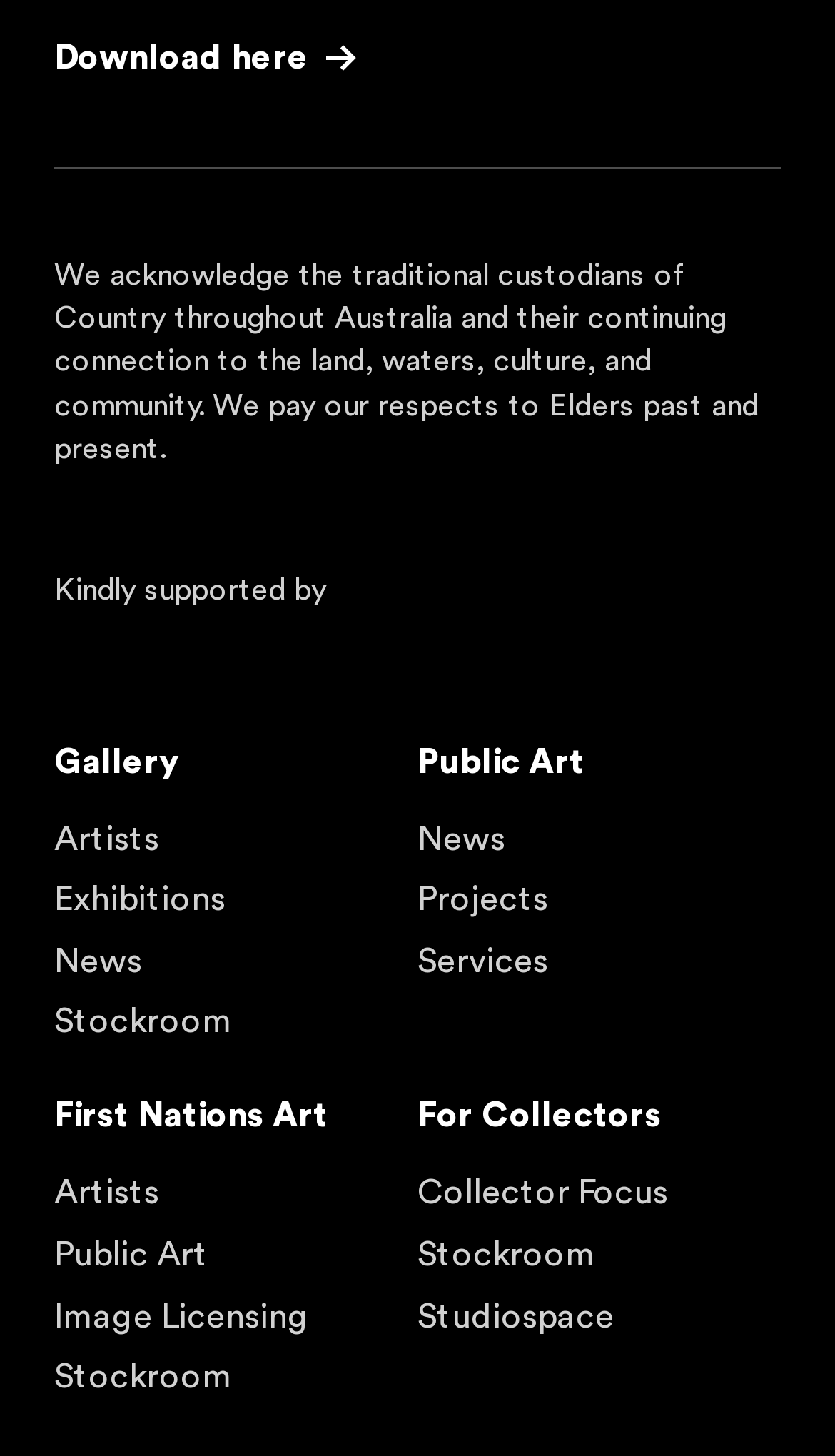What is the acknowledgement at the top of the webpage about?
Can you offer a detailed and complete answer to this question?

The webpage starts with an acknowledgement of the traditional custodians of Country throughout Australia, indicating respect for the indigenous people and their connection to the land.